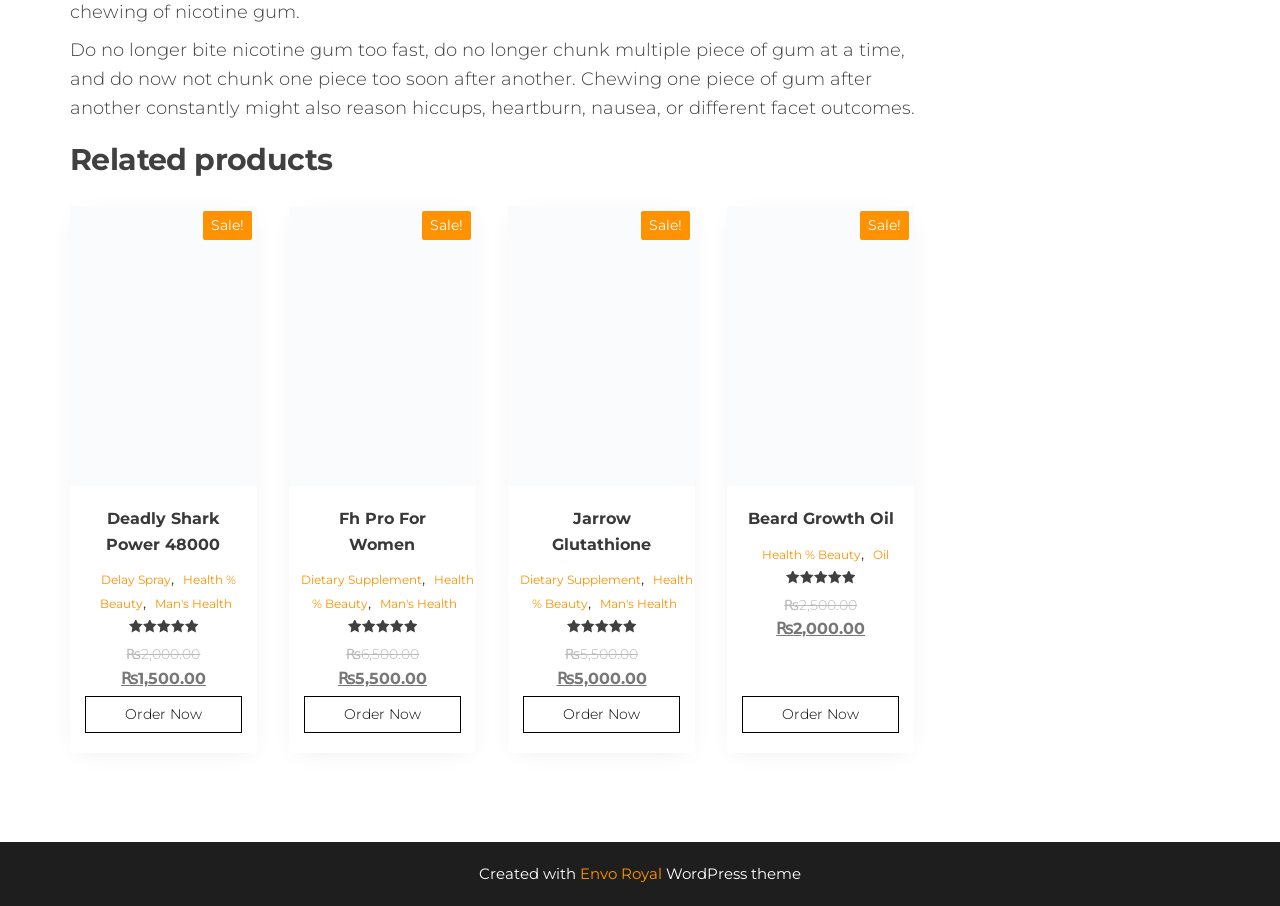Please determine the bounding box coordinates, formatted as (top-left x, top-left y, bottom-right x, bottom-right y), with all values as floating point numbers between 0 and 1. Identify the bounding box of the region described as: Terms

None